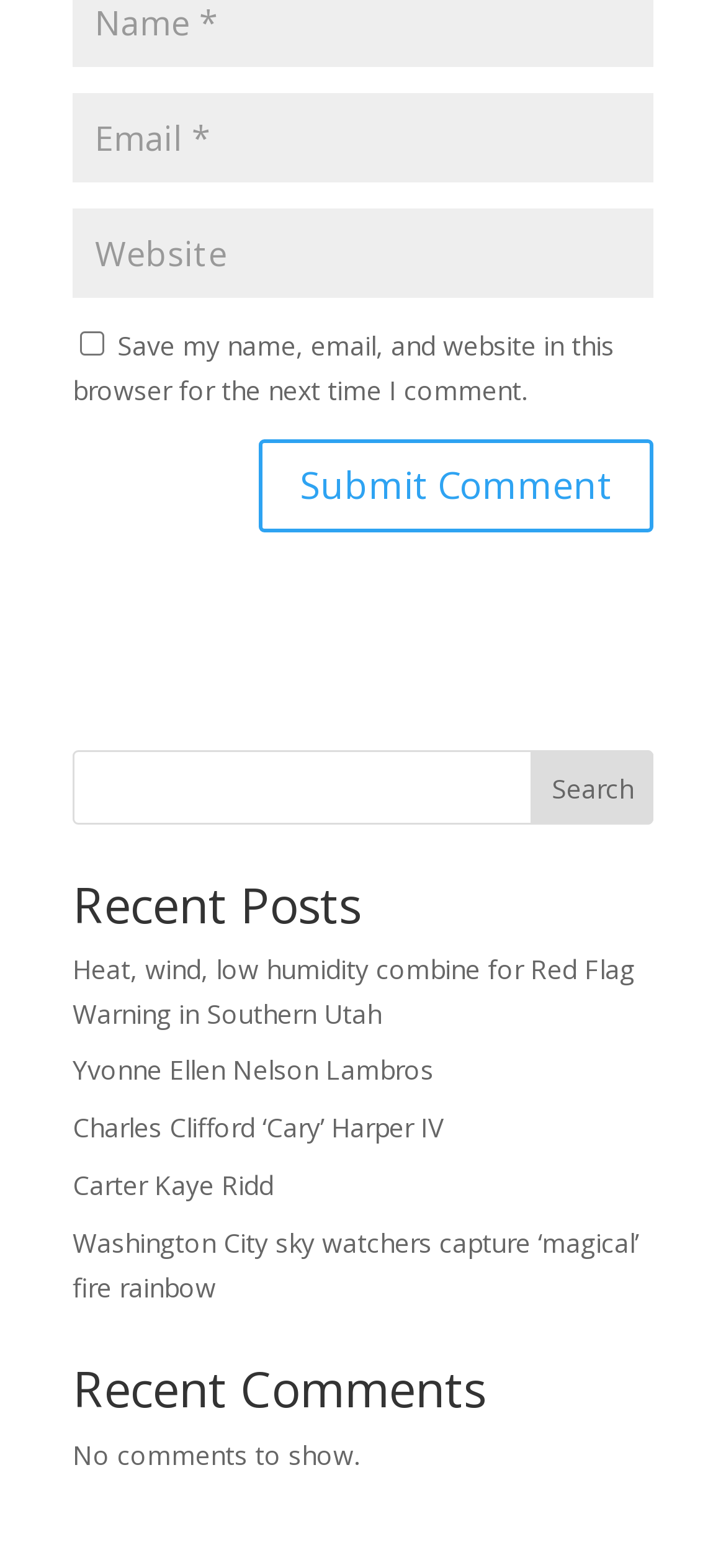Please specify the bounding box coordinates for the clickable region that will help you carry out the instruction: "Click on 'Hunt for the Good in Your Child'".

None